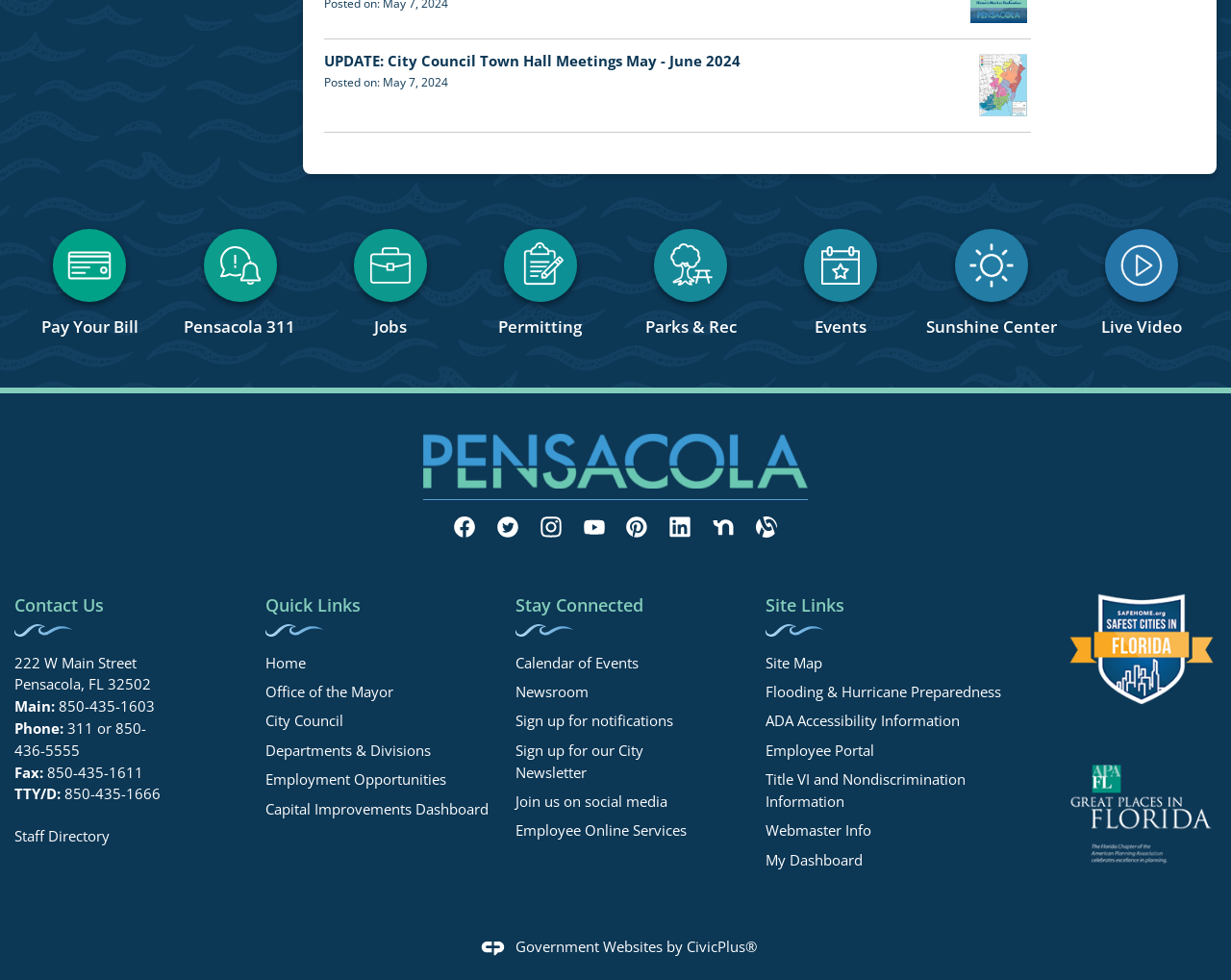Point out the bounding box coordinates of the section to click in order to follow this instruction: "Contact Us".

[0.012, 0.582, 0.134, 0.889]